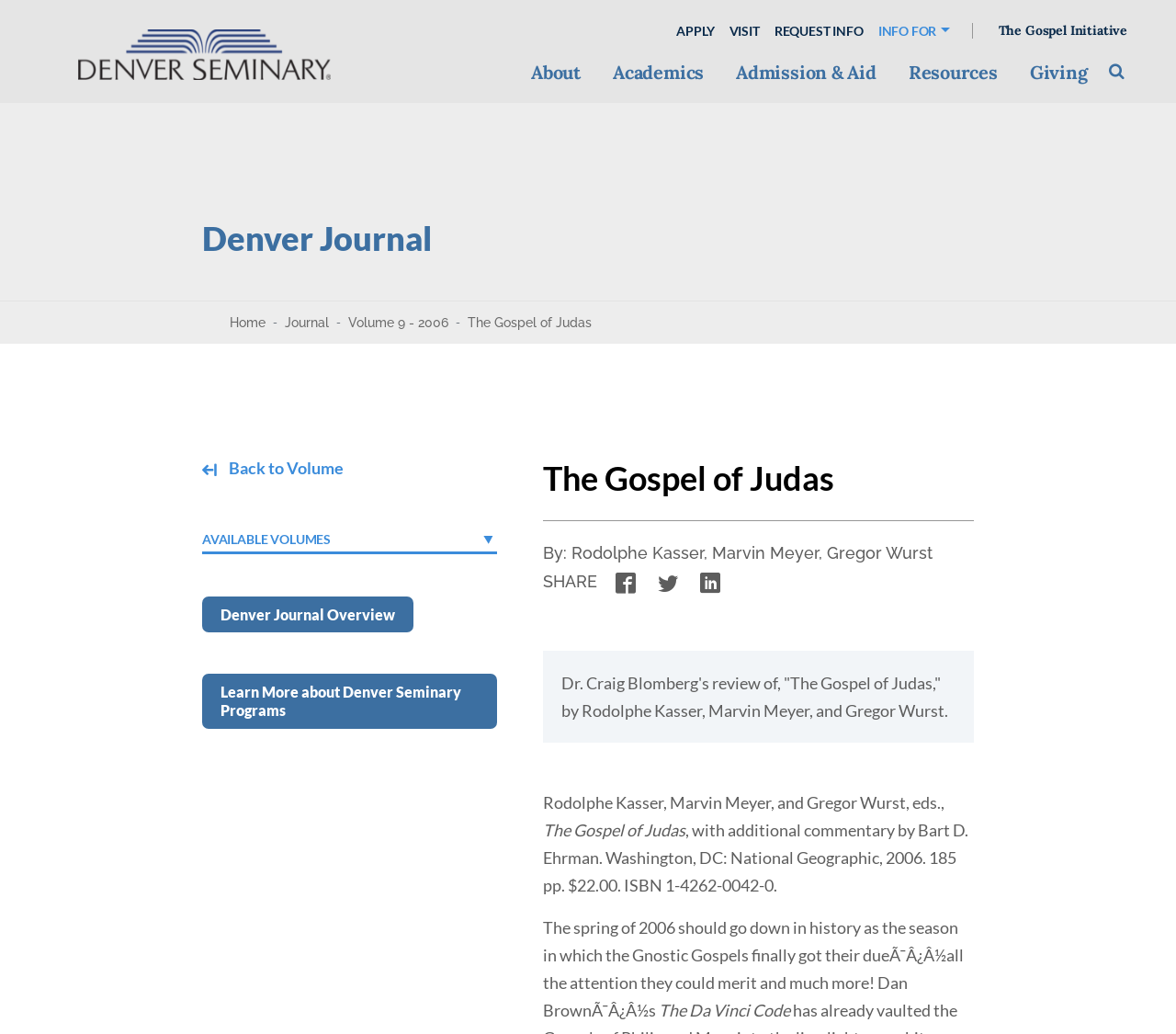Find the bounding box coordinates of the element you need to click on to perform this action: 'Search for something'. The coordinates should be represented by four float values between 0 and 1, in the format [left, top, right, bottom].

[0.938, 0.055, 0.961, 0.084]